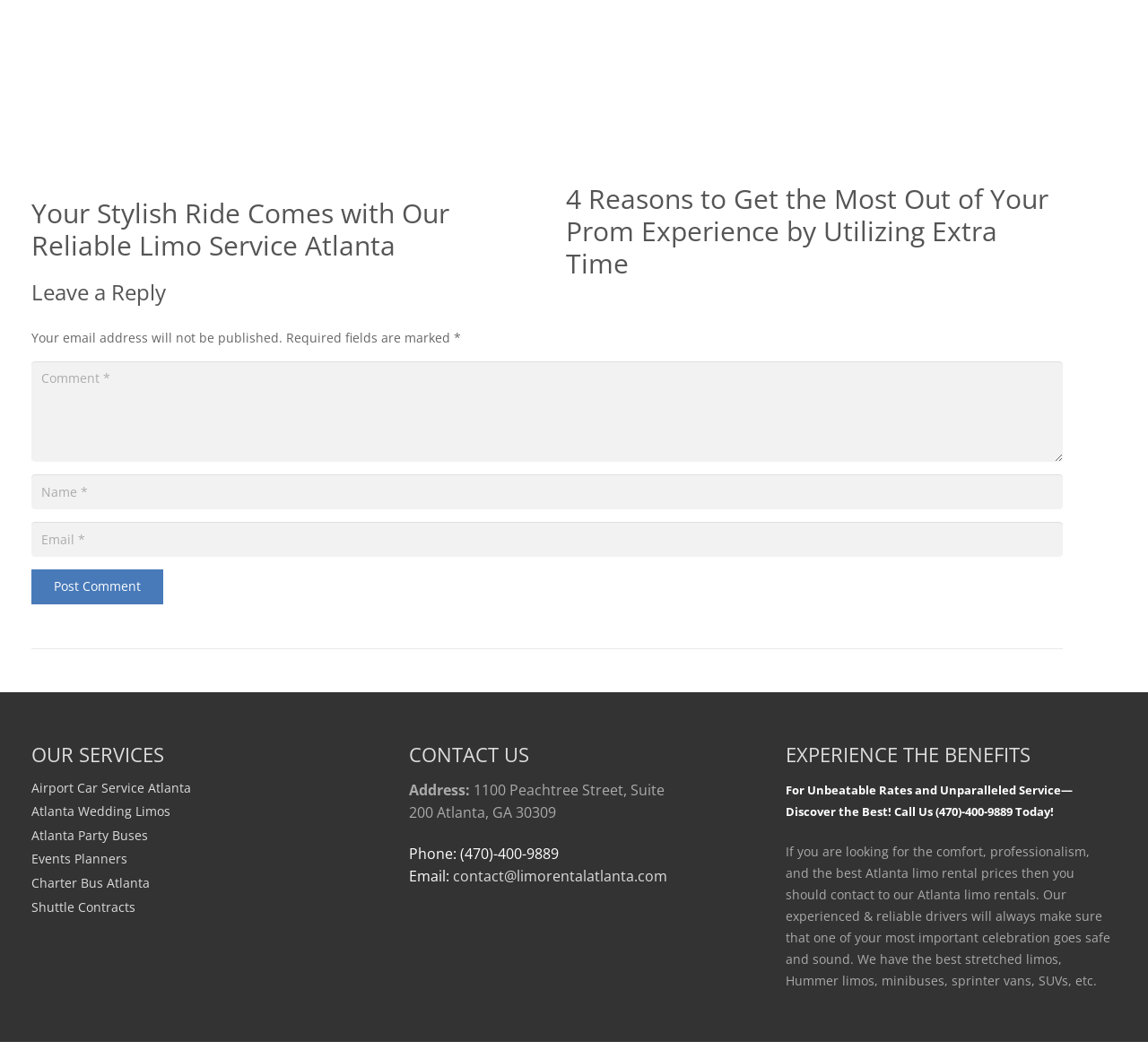Locate the bounding box coordinates of the clickable area needed to fulfill the instruction: "Click the 'Post Comment' button".

[0.027, 0.542, 0.142, 0.576]